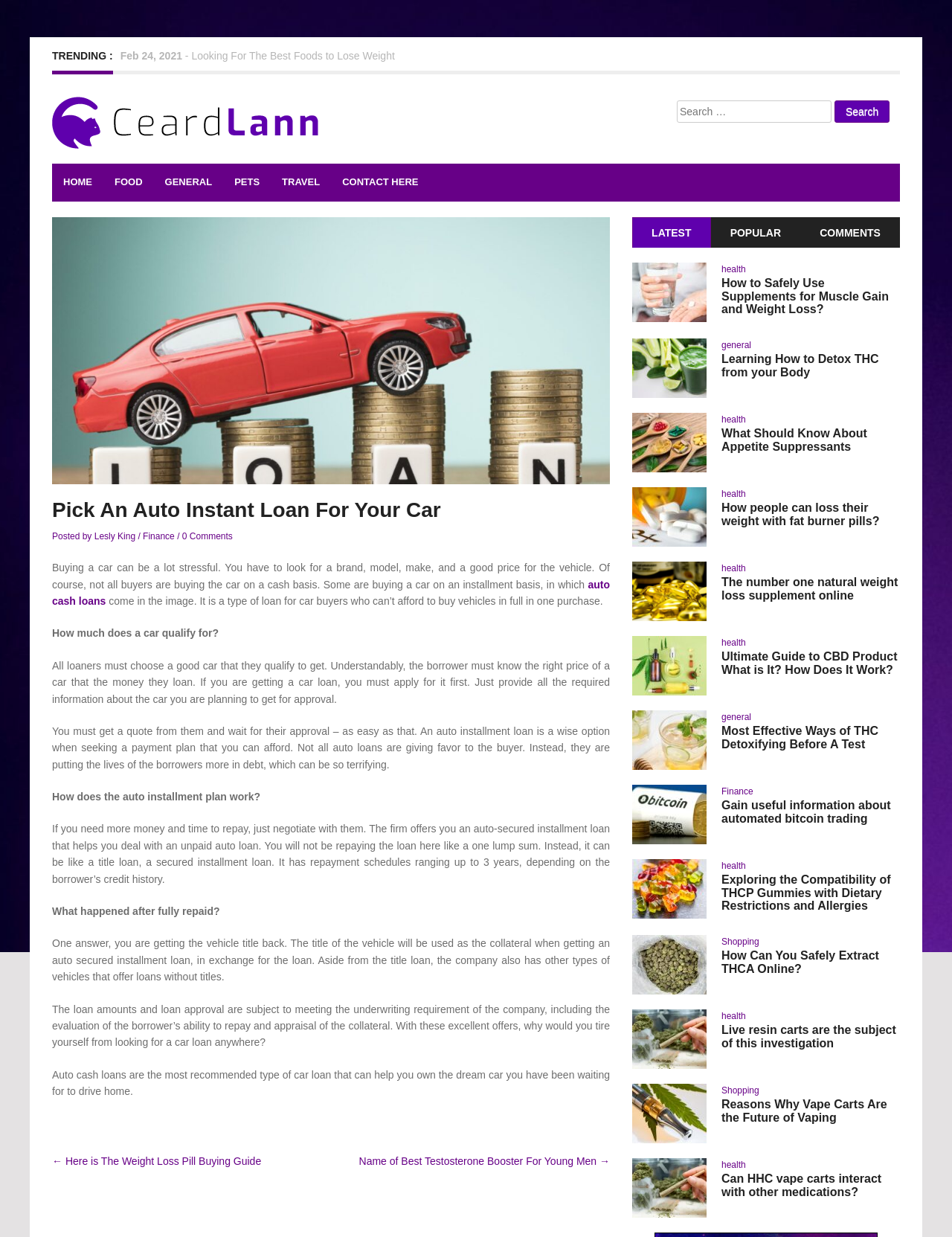Please indicate the bounding box coordinates for the clickable area to complete the following task: "Explore the general section". The coordinates should be specified as four float numbers between 0 and 1, i.e., [left, top, right, bottom].

[0.161, 0.132, 0.234, 0.163]